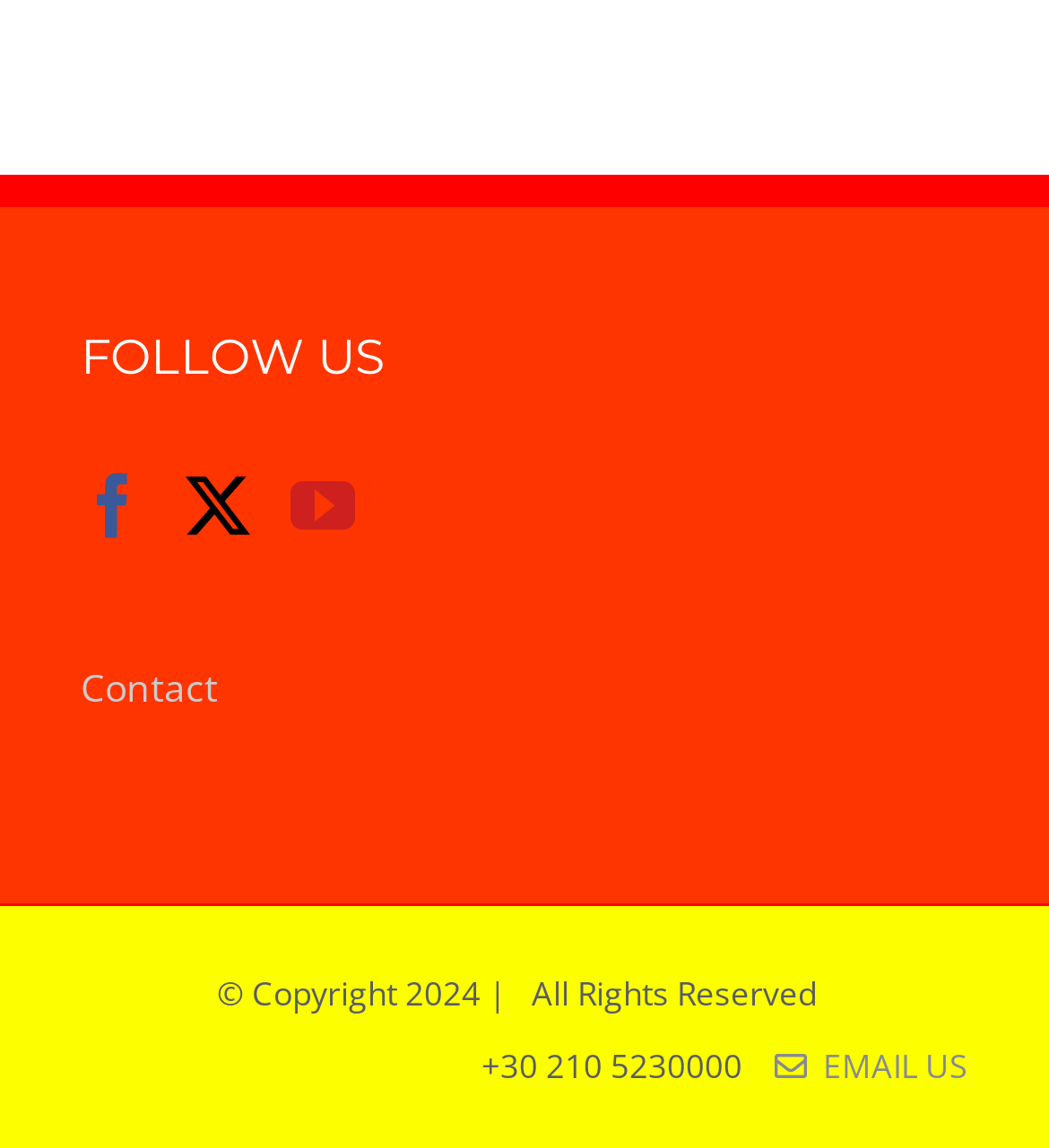What is the year of copyright?
Provide a well-explained and detailed answer to the question.

I looked at the copyright information at the bottom of the webpage and found that the year of copyright is 2024.